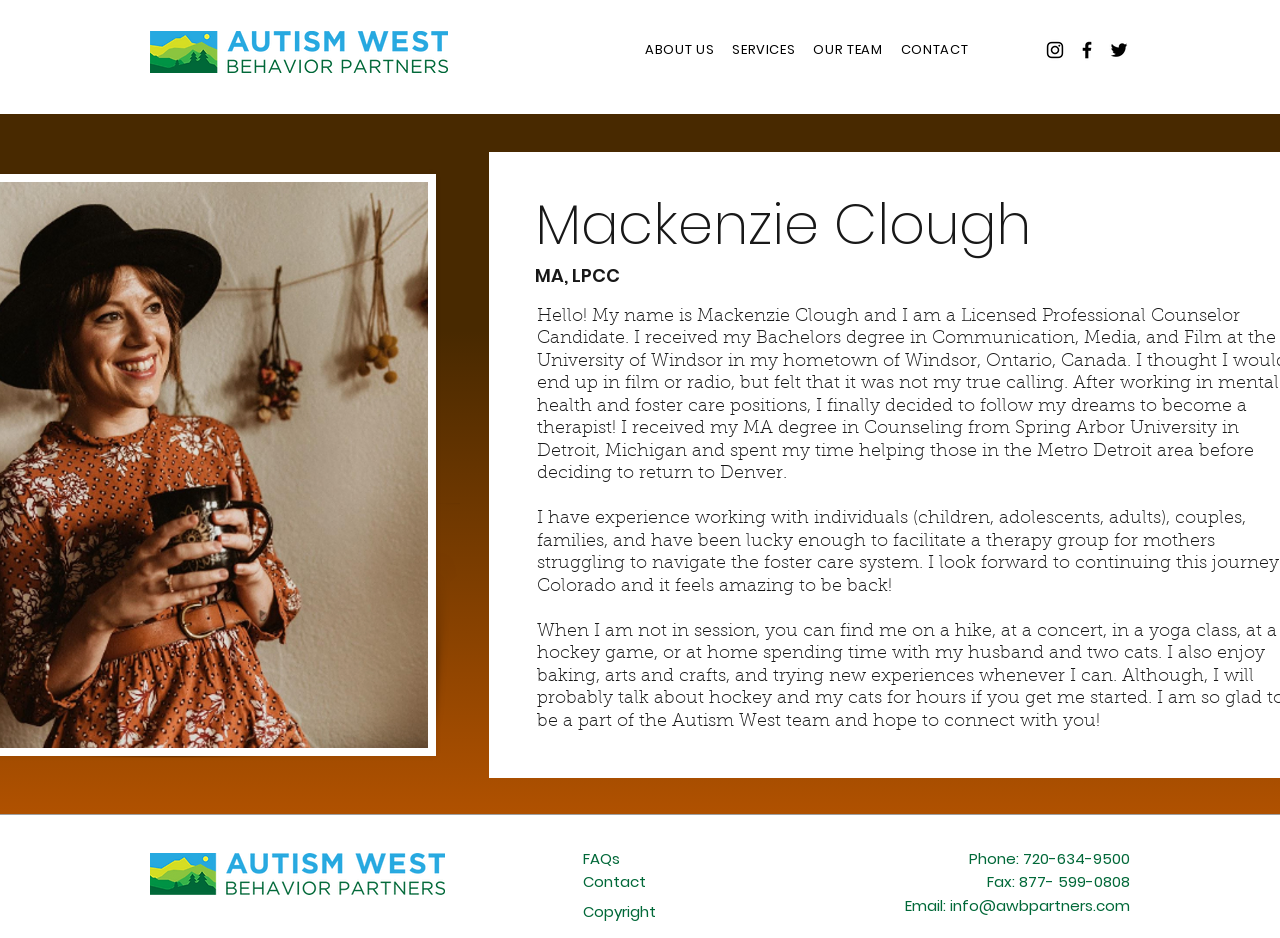Please identify the bounding box coordinates of the region to click in order to complete the task: "Visit the Instagram page". The coordinates must be four float numbers between 0 and 1, specified as [left, top, right, bottom].

[0.816, 0.042, 0.833, 0.065]